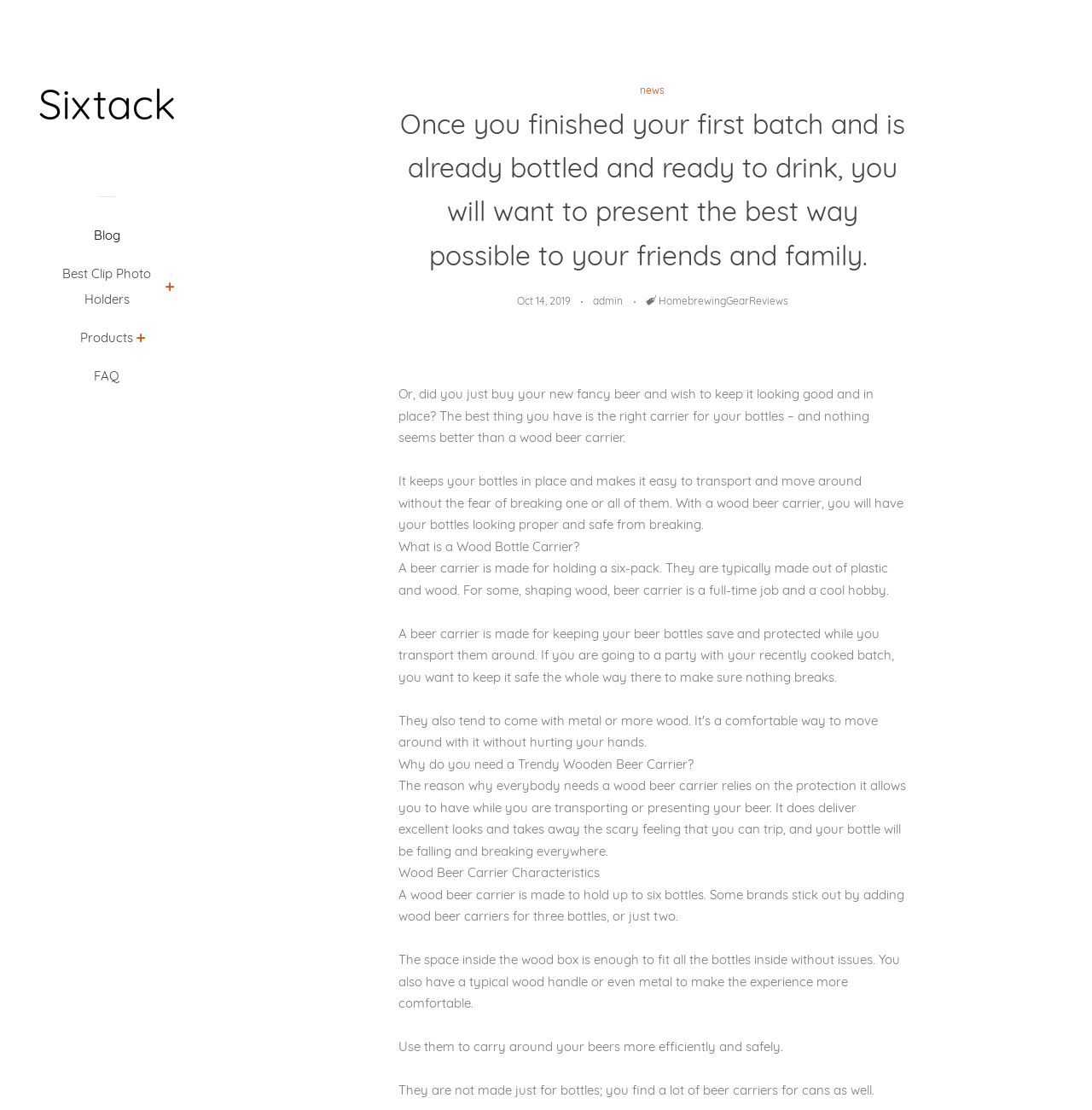Please find the bounding box coordinates for the clickable element needed to perform this instruction: "Go to the 'Products' page".

[0.073, 0.293, 0.122, 0.328]